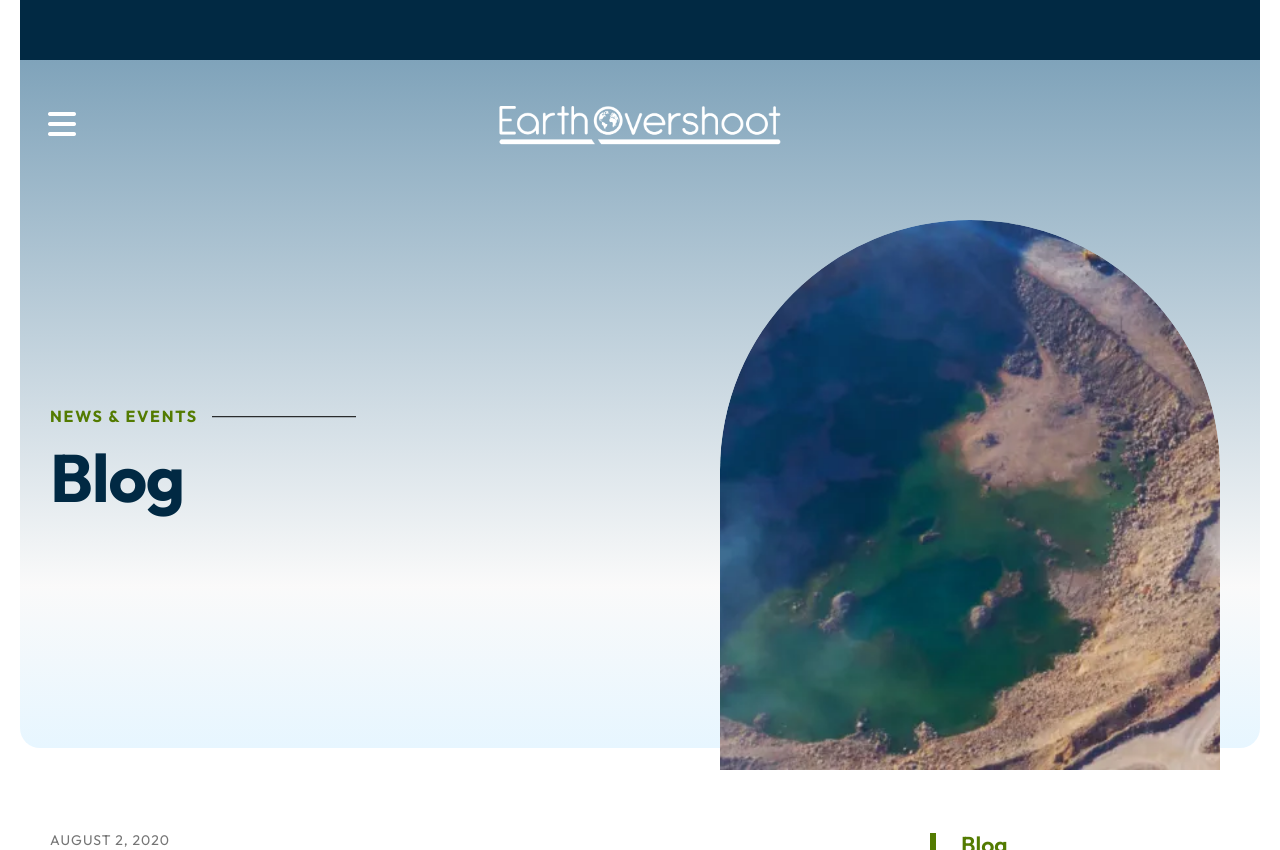What is the category of the news or event?
Based on the content of the image, thoroughly explain and answer the question.

The category of the news or event is 'News & Events', as indicated by the heading element with the same text, which is located within the 'masthead' region.